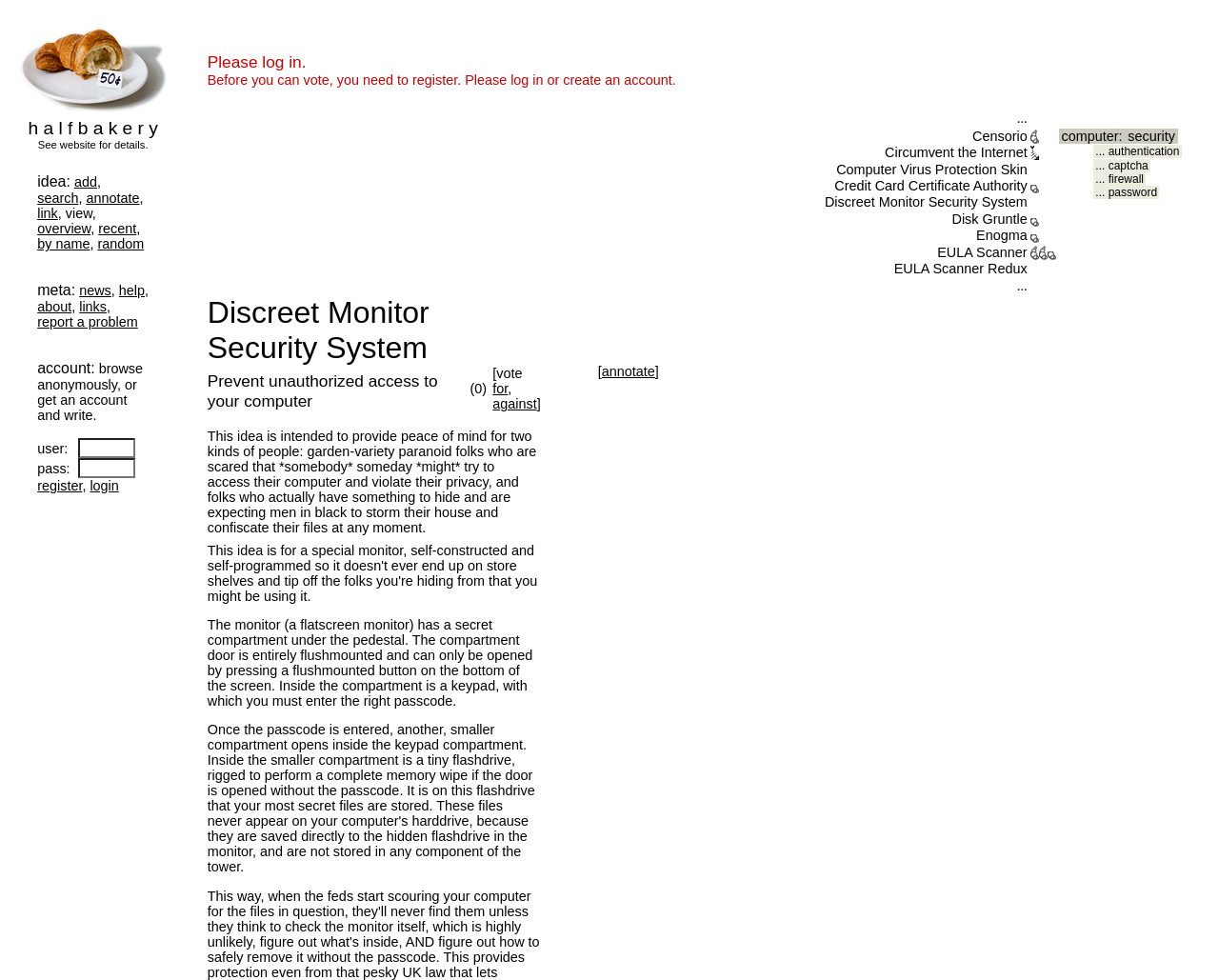Please specify the coordinates of the bounding box for the element that should be clicked to carry out this instruction: "click the 'add' link". The coordinates must be four float numbers between 0 and 1, formatted as [left, top, right, bottom].

[0.061, 0.178, 0.08, 0.194]